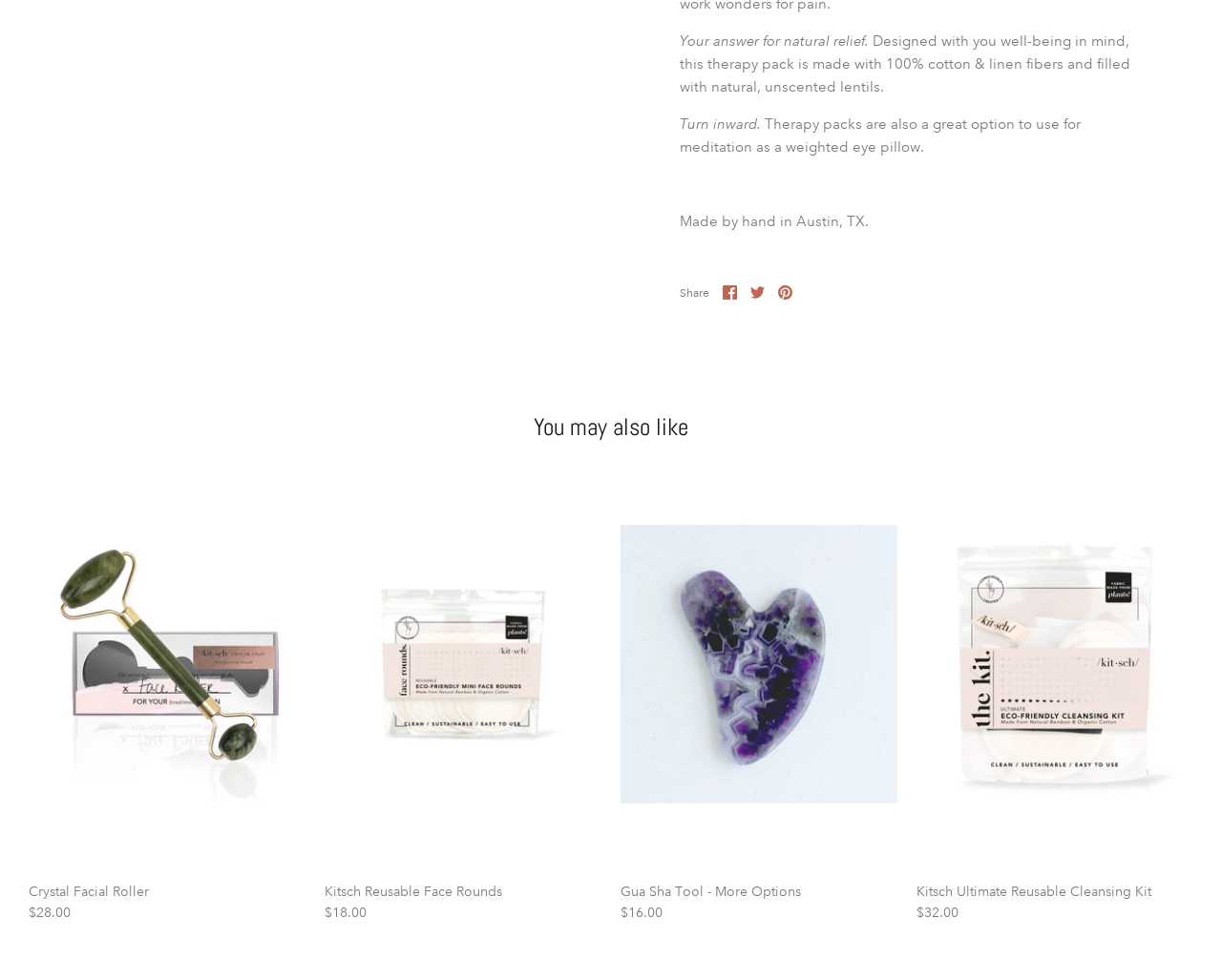From the webpage screenshot, predict the bounding box coordinates (top-left x, top-left y, bottom-right x, bottom-right y) for the UI element described here: aria-label="Kitsch Reusable Face Rounds"

[0.266, 0.467, 0.492, 0.889]